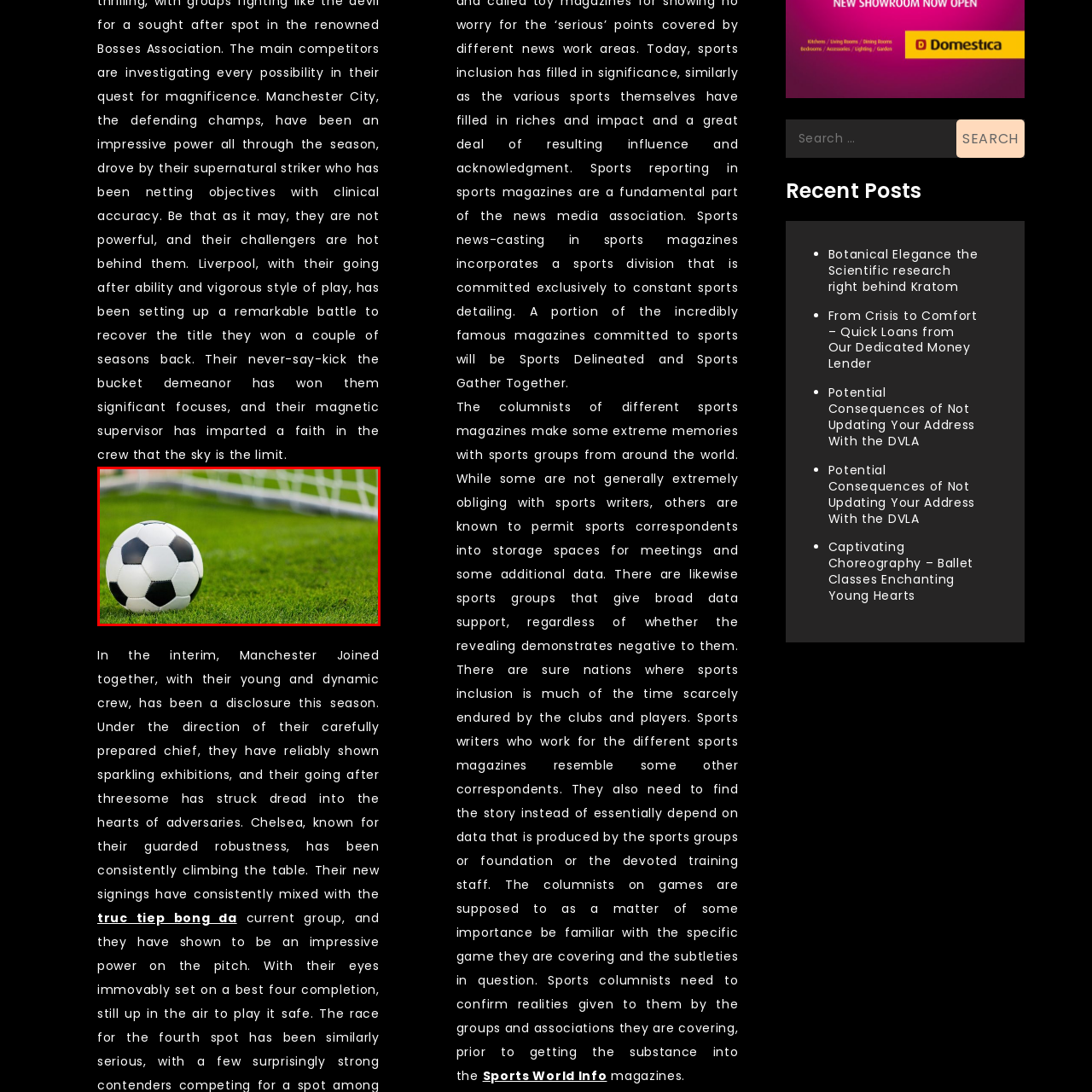What is the color of the grass in the image?
Examine the area marked by the red bounding box and respond with a one-word or short phrase answer.

Green